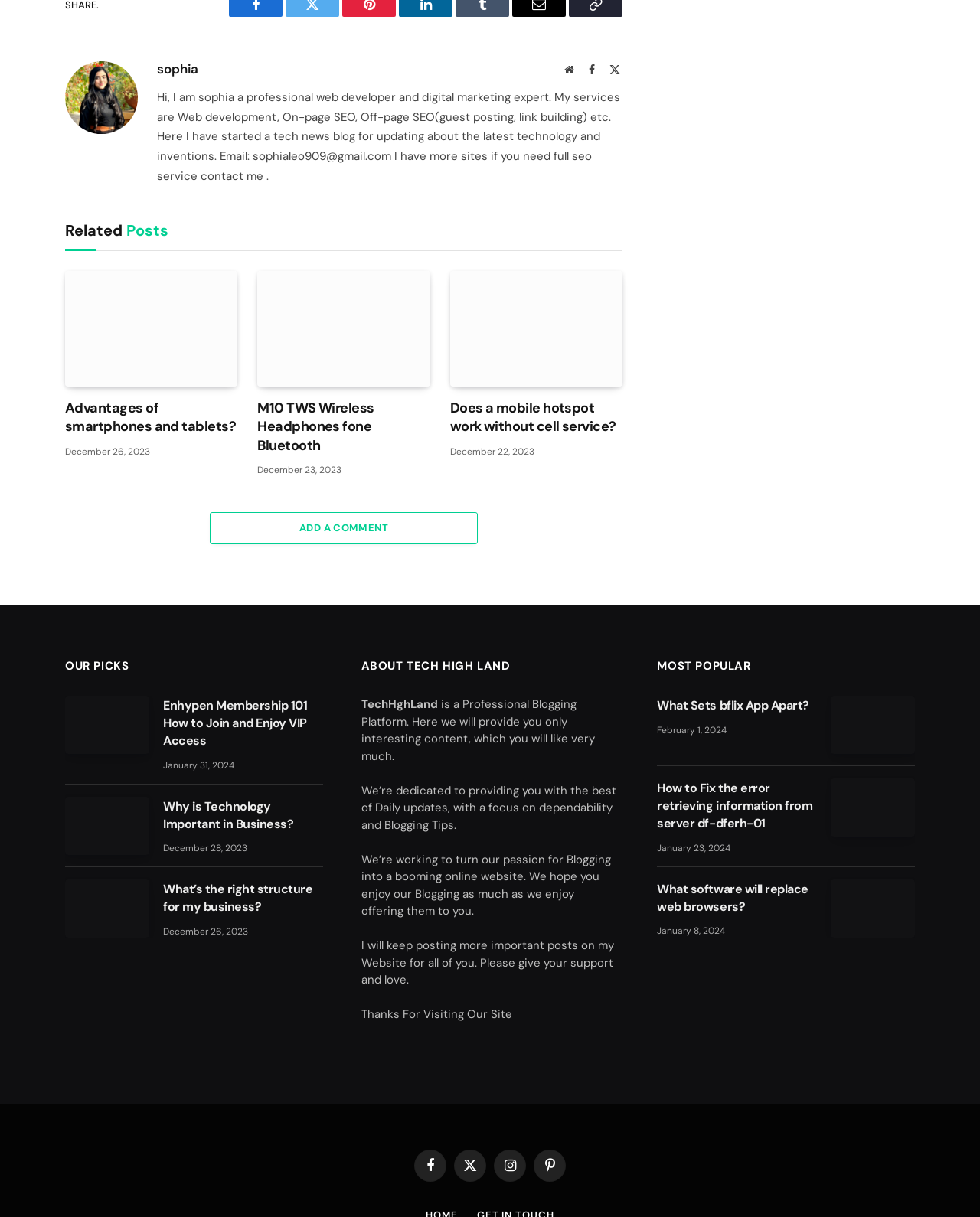Identify the bounding box coordinates of the area you need to click to perform the following instruction: "Check the 'MOST POPULAR' section".

[0.671, 0.542, 0.766, 0.553]